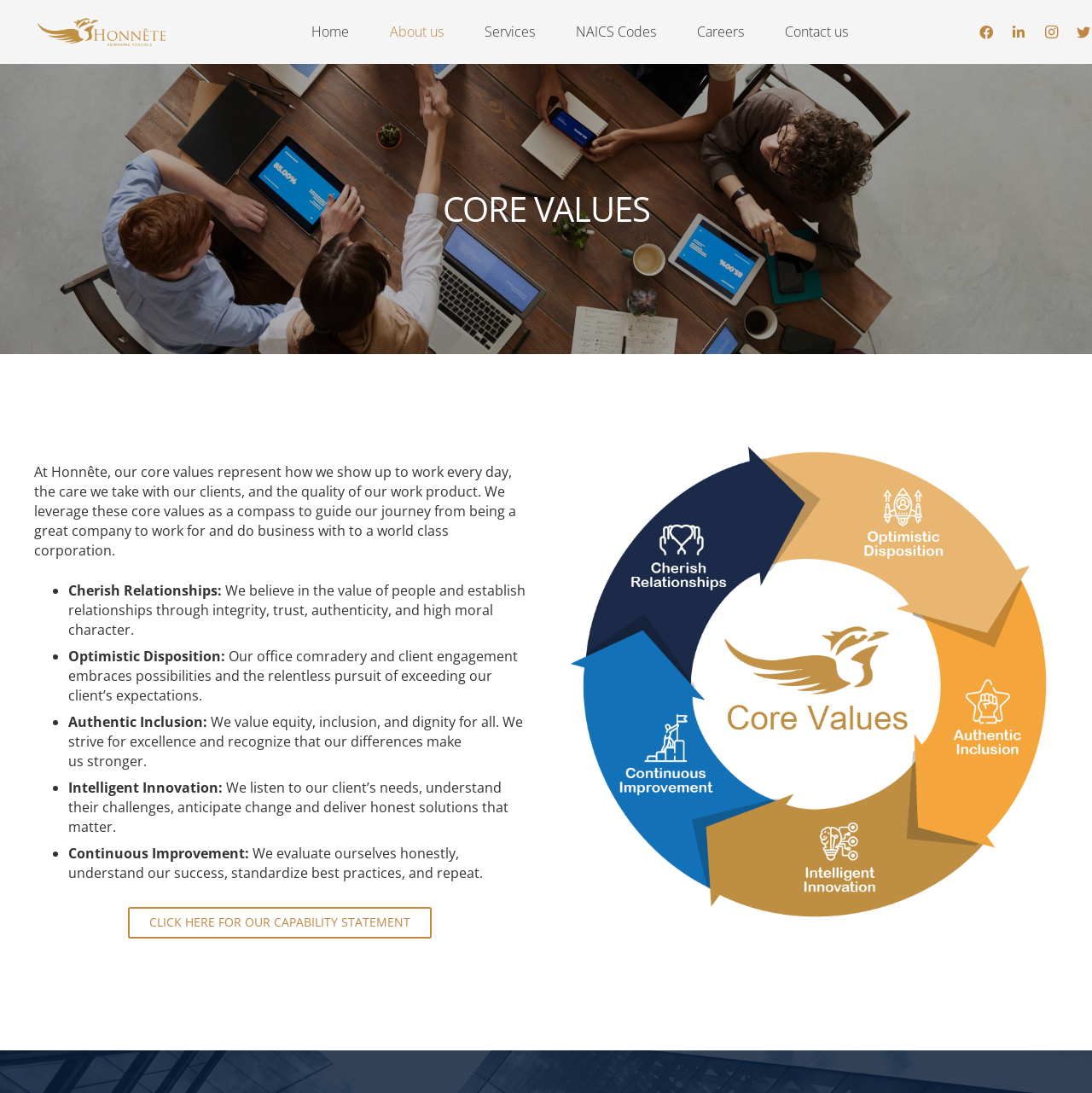Determine the bounding box coordinates of the region to click in order to accomplish the following instruction: "download capability statement". Provide the coordinates as four float numbers between 0 and 1, specifically [left, top, right, bottom].

[0.117, 0.83, 0.395, 0.858]